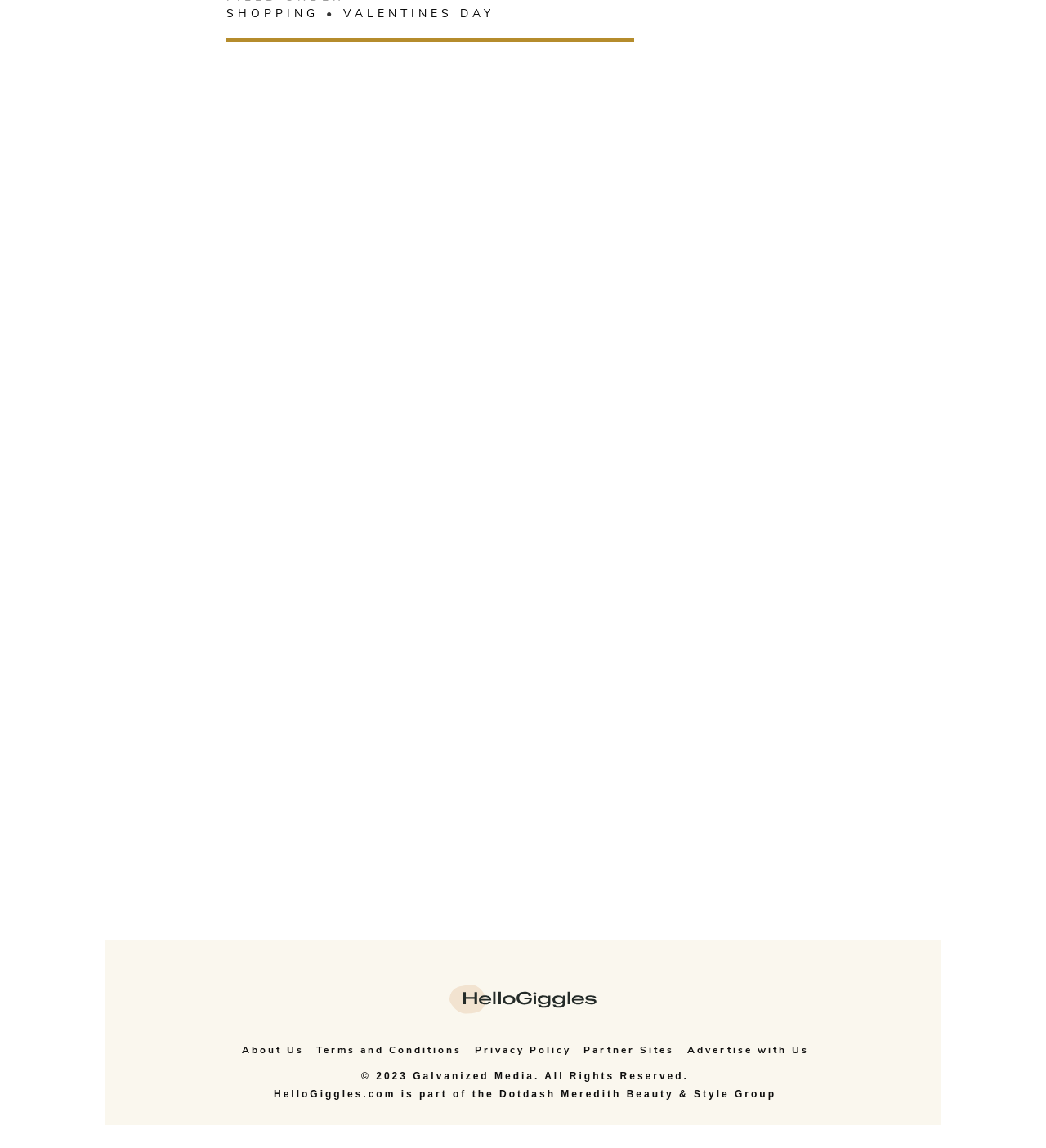Find the bounding box coordinates of the UI element according to this description: "shopping".

[0.217, 0.005, 0.305, 0.019]